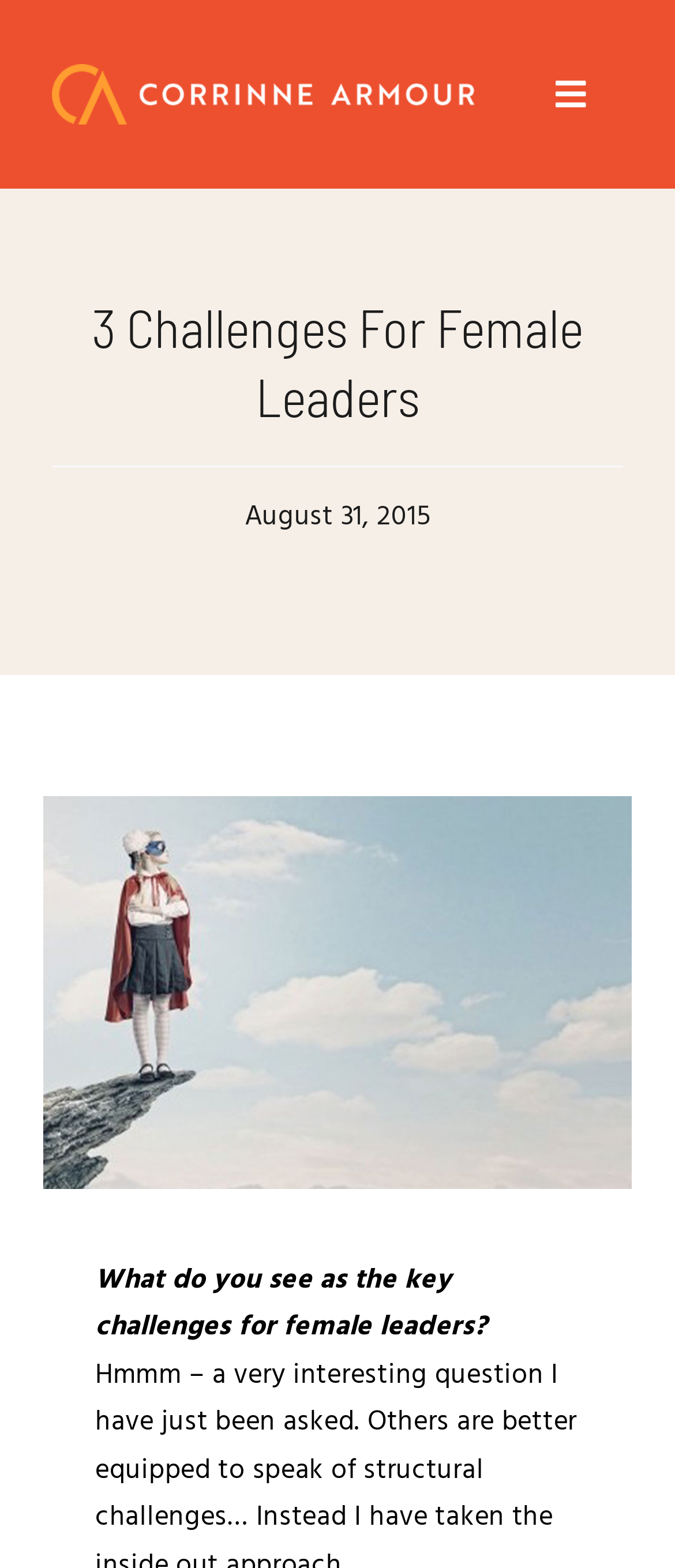What is the logo of the website?
Make sure to answer the question with a detailed and comprehensive explanation.

The logo of the website is located at the top left corner of the webpage, and it is an image with the text 'CA-Logo-White'.